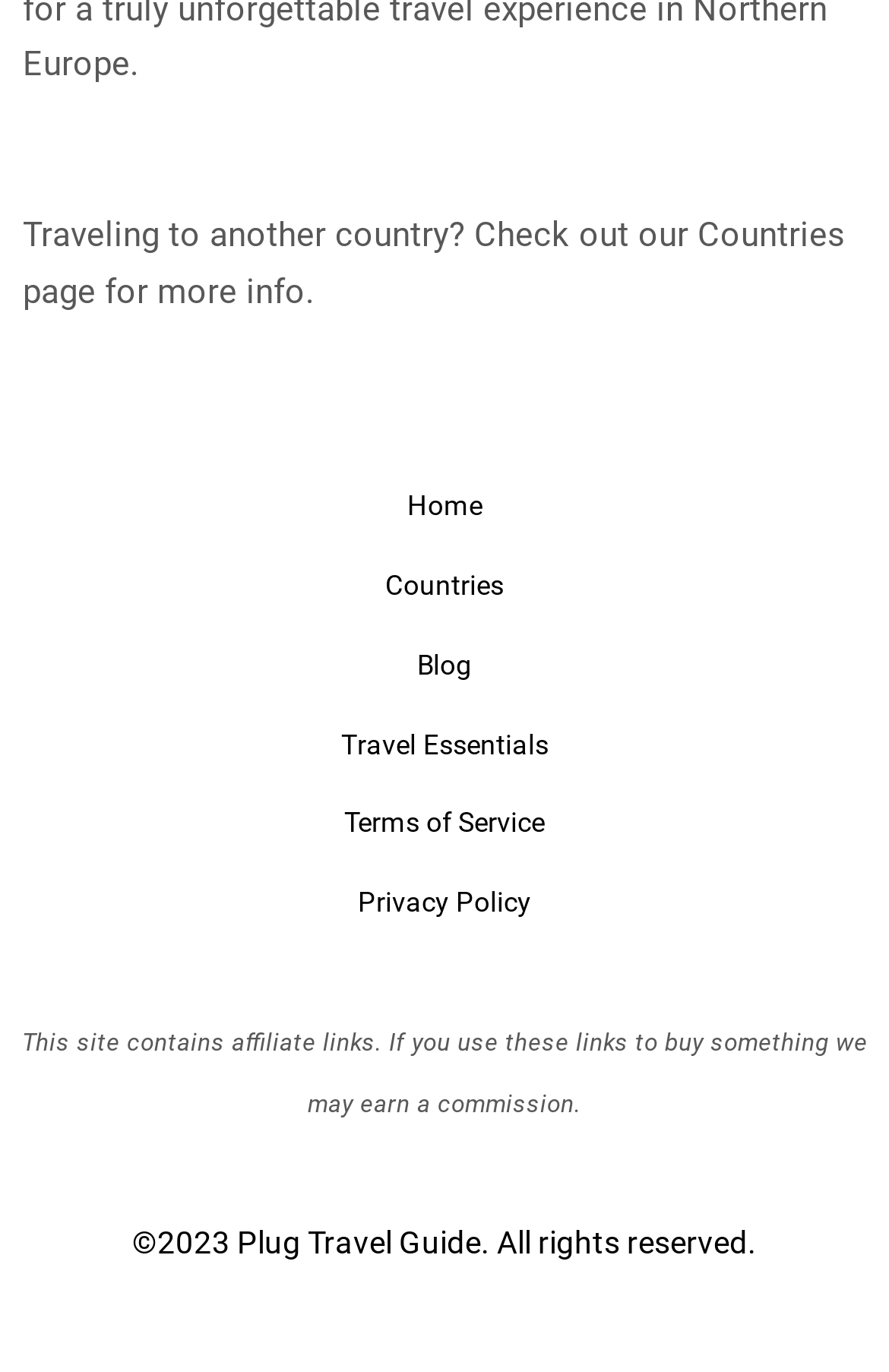What is the purpose of the 'Countries' page?
Based on the image, give a one-word or short phrase answer.

More info on traveling